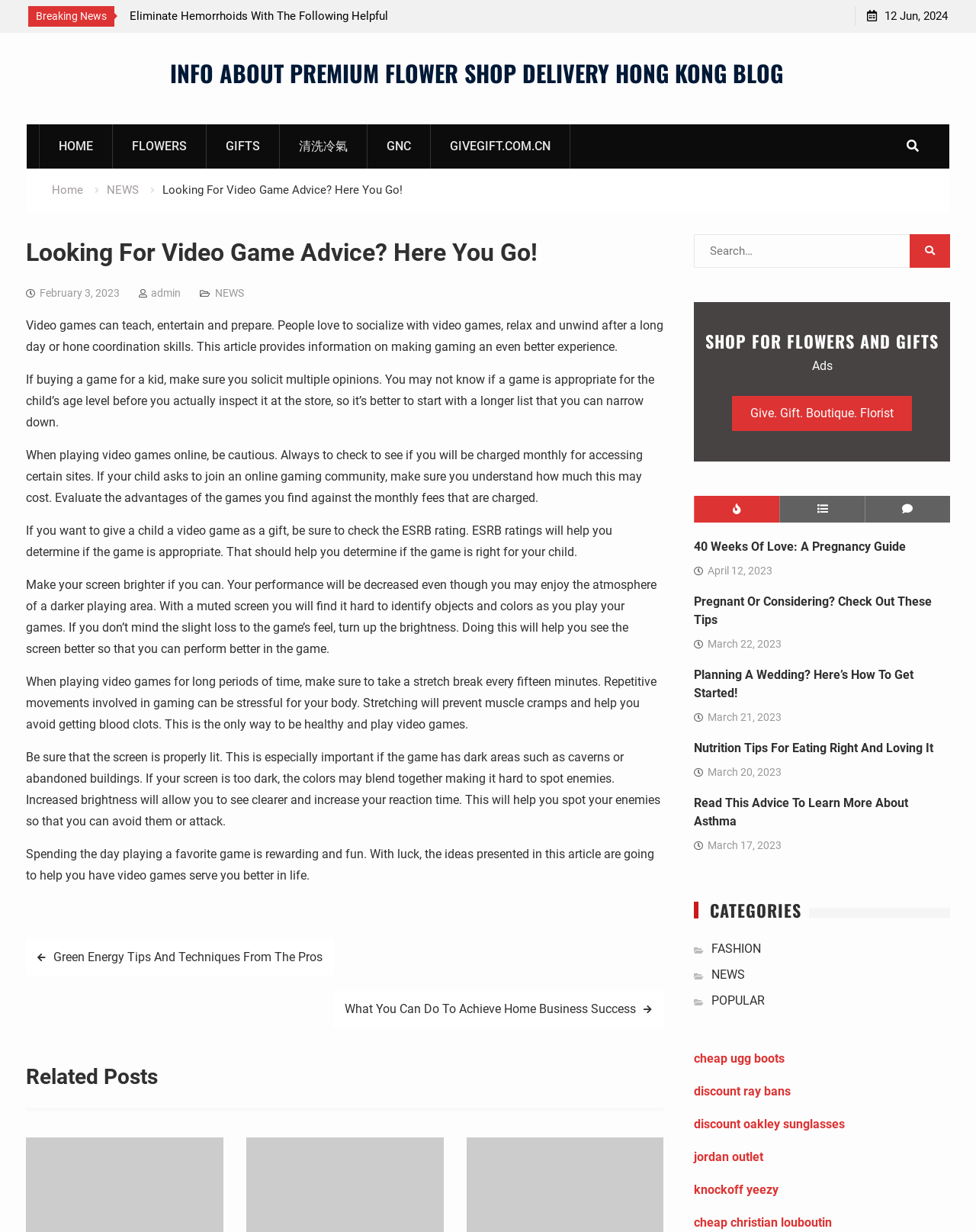Write a detailed summary of the webpage.

This webpage appears to be a blog or news website that provides various articles and information on different topics. At the top of the page, there is a navigation menu with links to "HOME", "FLOWERS", "GIFTS", and other categories. Below the navigation menu, there is a section with a "Breaking News" heading, followed by a list of article titles and their corresponding dates.

The main content of the page is an article titled "Looking For Video Game Advice? Here You Go!" which provides tips and advice on playing video games. The article is divided into several sections, each with a heading and a brief description. The sections cover topics such as choosing the right game for a child, setting up a gaming environment, and taking breaks while playing.

To the right of the article, there is a sidebar with several sections, including "Posts", "Related Posts", and "SHOP FOR FLOWERS AND GIFTS". The "Posts" section lists several article titles with links to their corresponding pages. The "Related Posts" section lists more article titles, and the "SHOP FOR FLOWERS AND GIFTS" section appears to be an advertisement or promotion for a flower and gift shop.

At the bottom of the page, there are several more sections, including "CATEGORIES" which lists links to different categories such as "FASHION", "NEWS", and "POPULAR". There are also several links to external websites or products, including "cheap ugg boots", "discount ray bans", and "jordan outlet".

Overall, the webpage appears to be a blog or news website that provides information and articles on various topics, with a focus on video games and lifestyle.